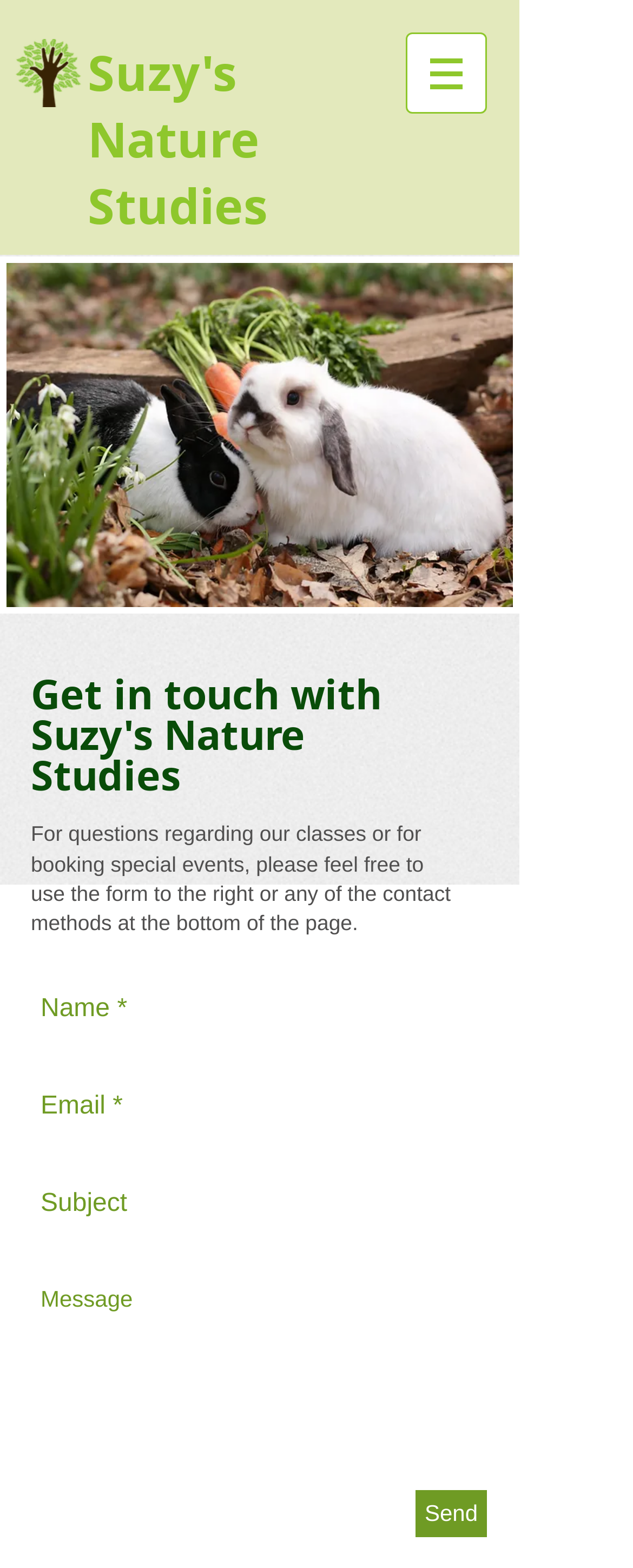What is the headline of the webpage?

Suzy's Nature Studies